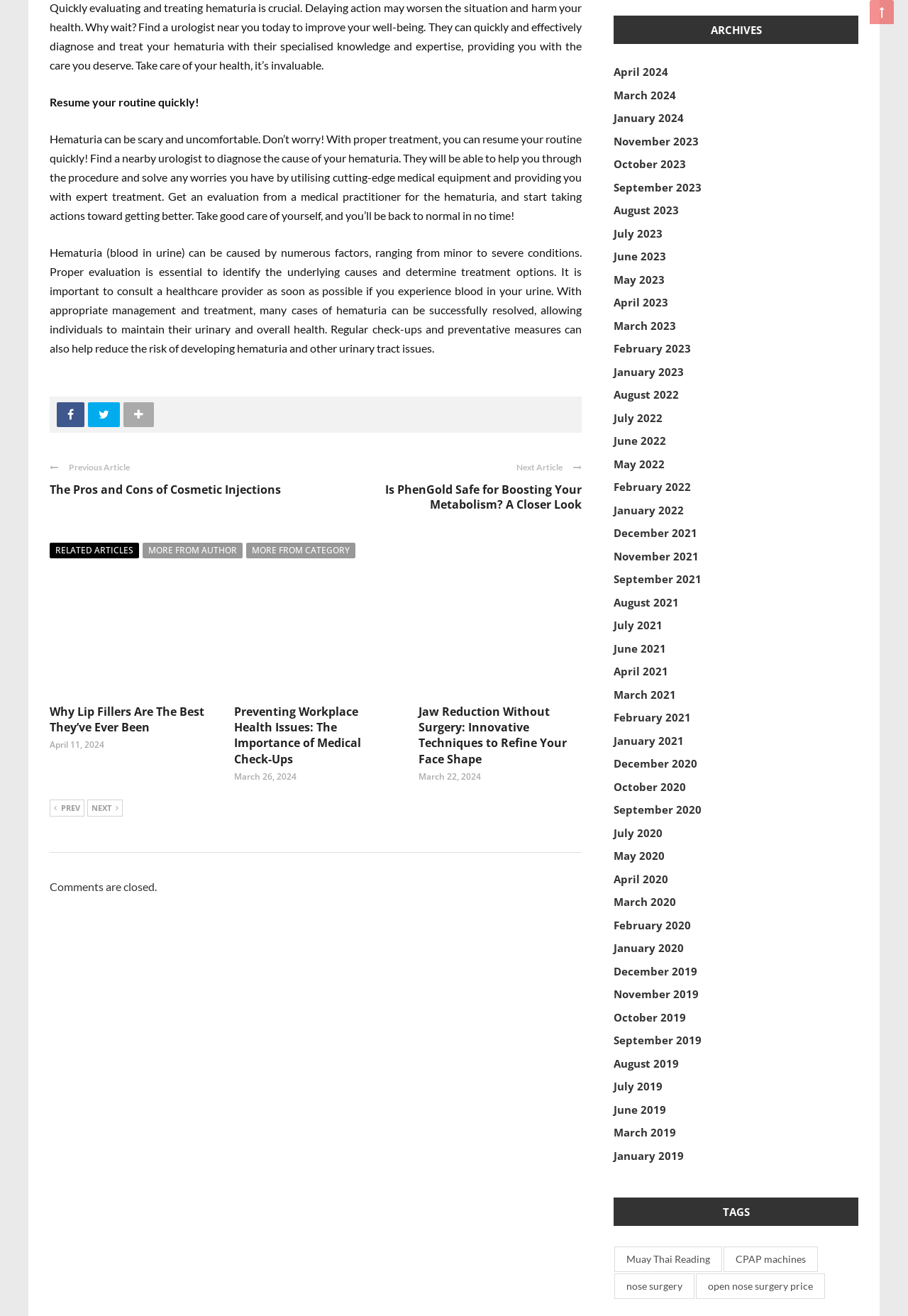Refer to the image and provide an in-depth answer to the question: 
How can one resume their routine quickly?

According to the introductory paragraph, one can resume their routine quickly with proper treatment, which involves finding a nearby urologist to diagnose the cause of hematuria and receiving expert treatment.